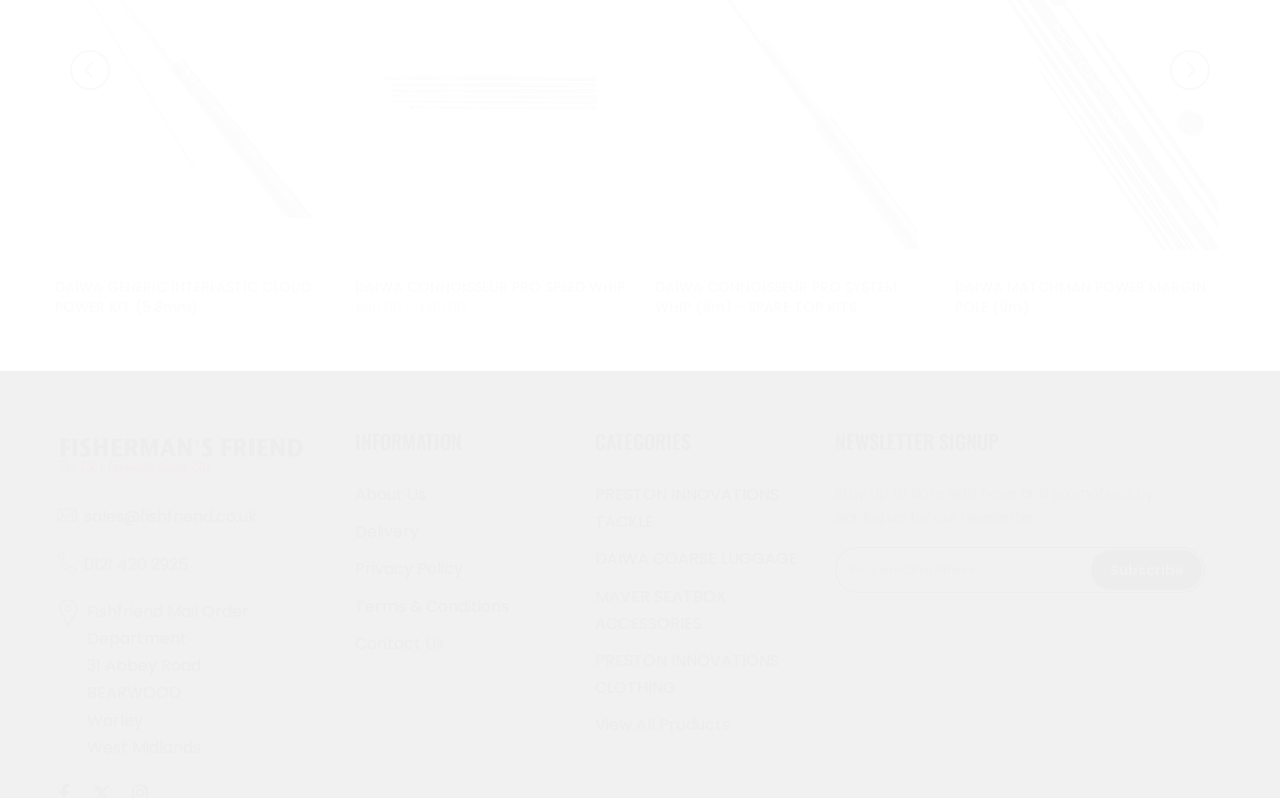Determine the bounding box coordinates in the format (top-left x, top-left y, bottom-right x, bottom-right y). Ensure all values are floating point numbers between 0 and 1. Identify the bounding box of the UI element described by: The Great Outdoors

None